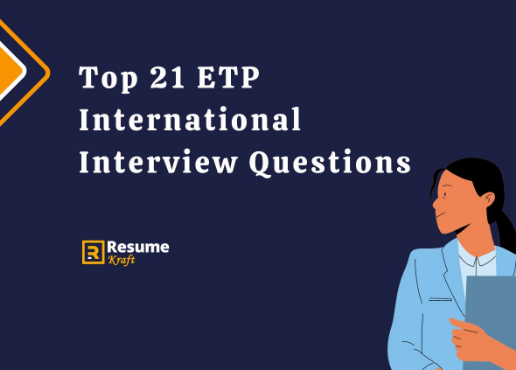Where is the 'ResumeKraft' logo located?
Ensure your answer is thorough and detailed.

The 'ResumeKraft' logo is displayed at the bottom left of the graphic, reinforcing the source of the valuable information presented.